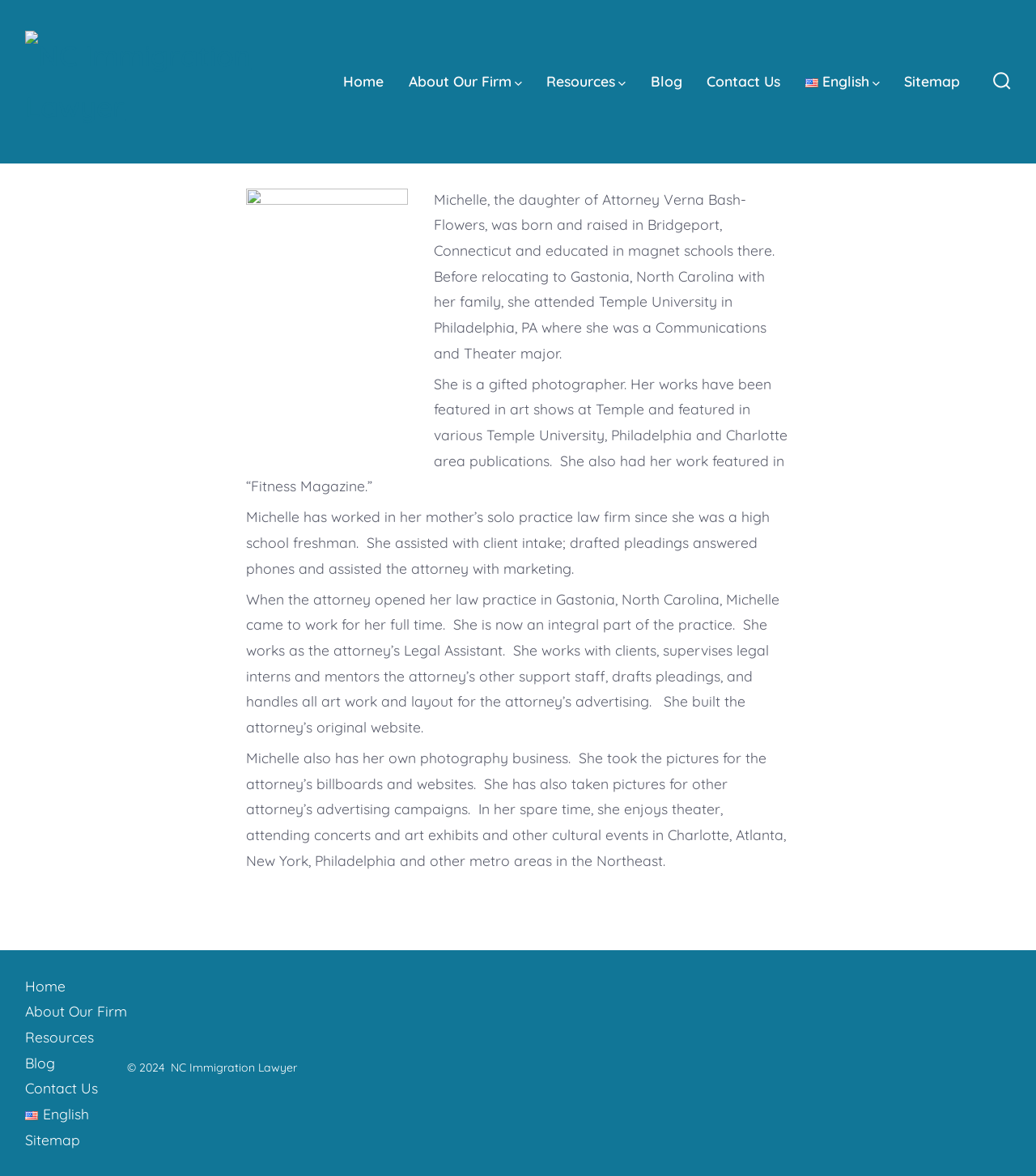Bounding box coordinates must be specified in the format (top-left x, top-left y, bottom-right x, bottom-right y). All values should be floating point numbers between 0 and 1. What are the bounding box coordinates of the UI element described as: Generic Tinidazole

None